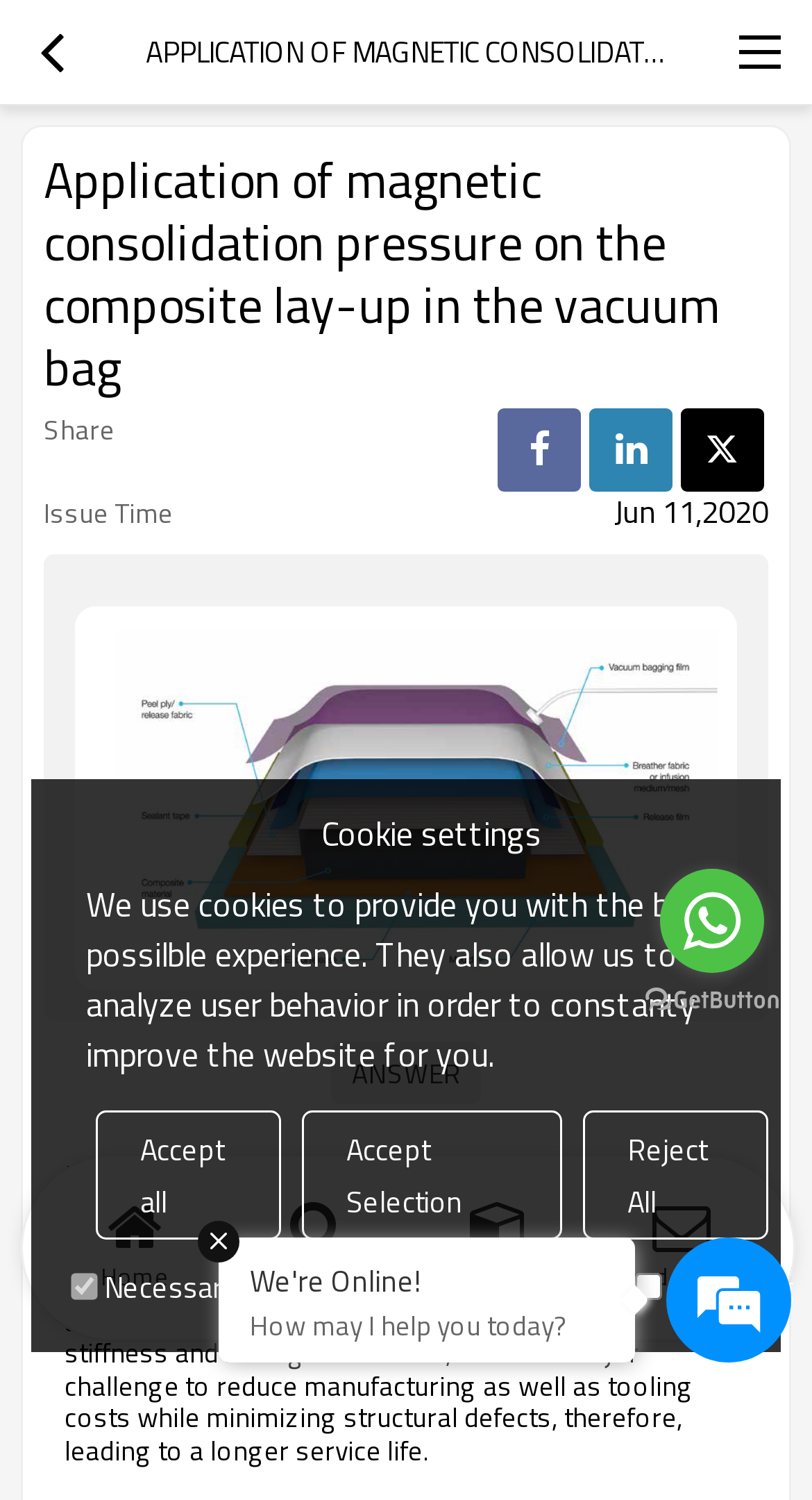Please specify the bounding box coordinates in the format (top-left x, top-left y, bottom-right x, bottom-right y), with all values as floating point numbers between 0 and 1. Identify the bounding box of the UI element described by: Accept all

[0.119, 0.74, 0.347, 0.827]